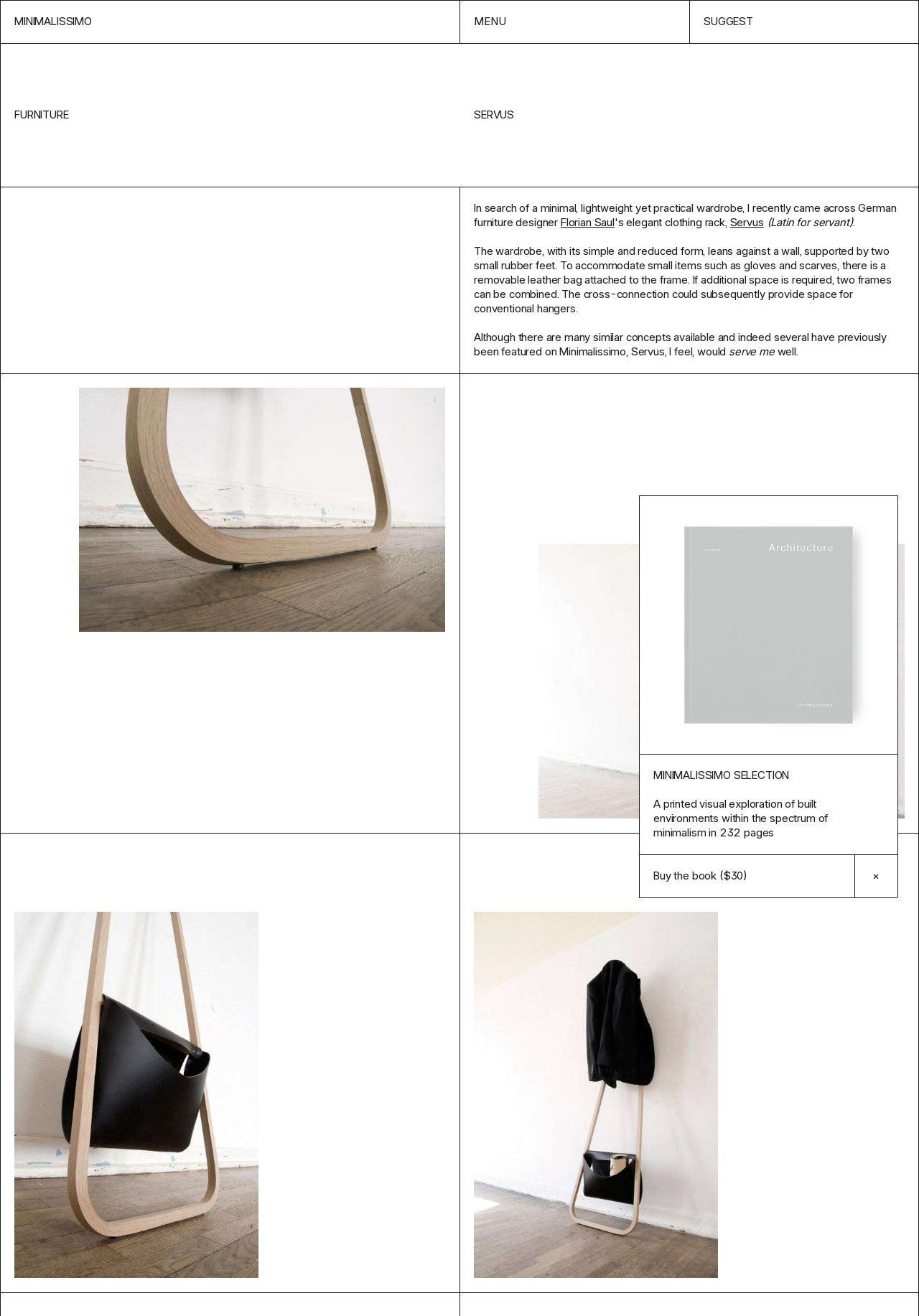What is the price of the book mentioned? Analyze the screenshot and reply with just one word or a short phrase.

$30